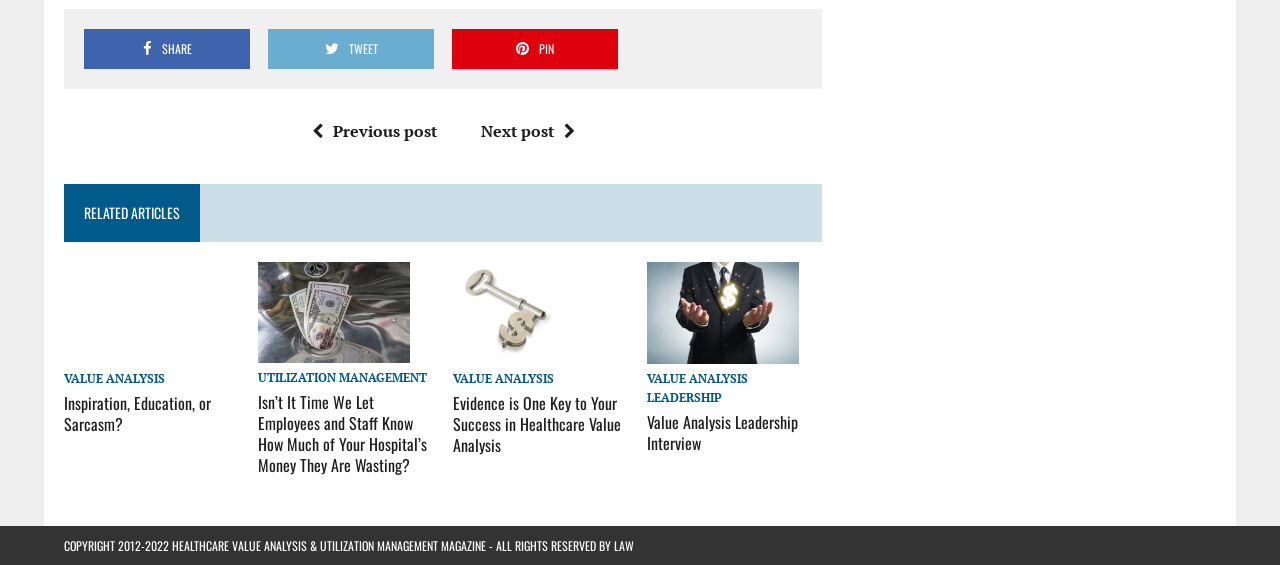What is the copyright information at the bottom?
Refer to the image and provide a detailed answer to the question.

The copyright information at the bottom of the webpage states that the content is owned by Healthcare Value Analysis & Utilization Management Magazine and is protected by law from 2012 to 2022.